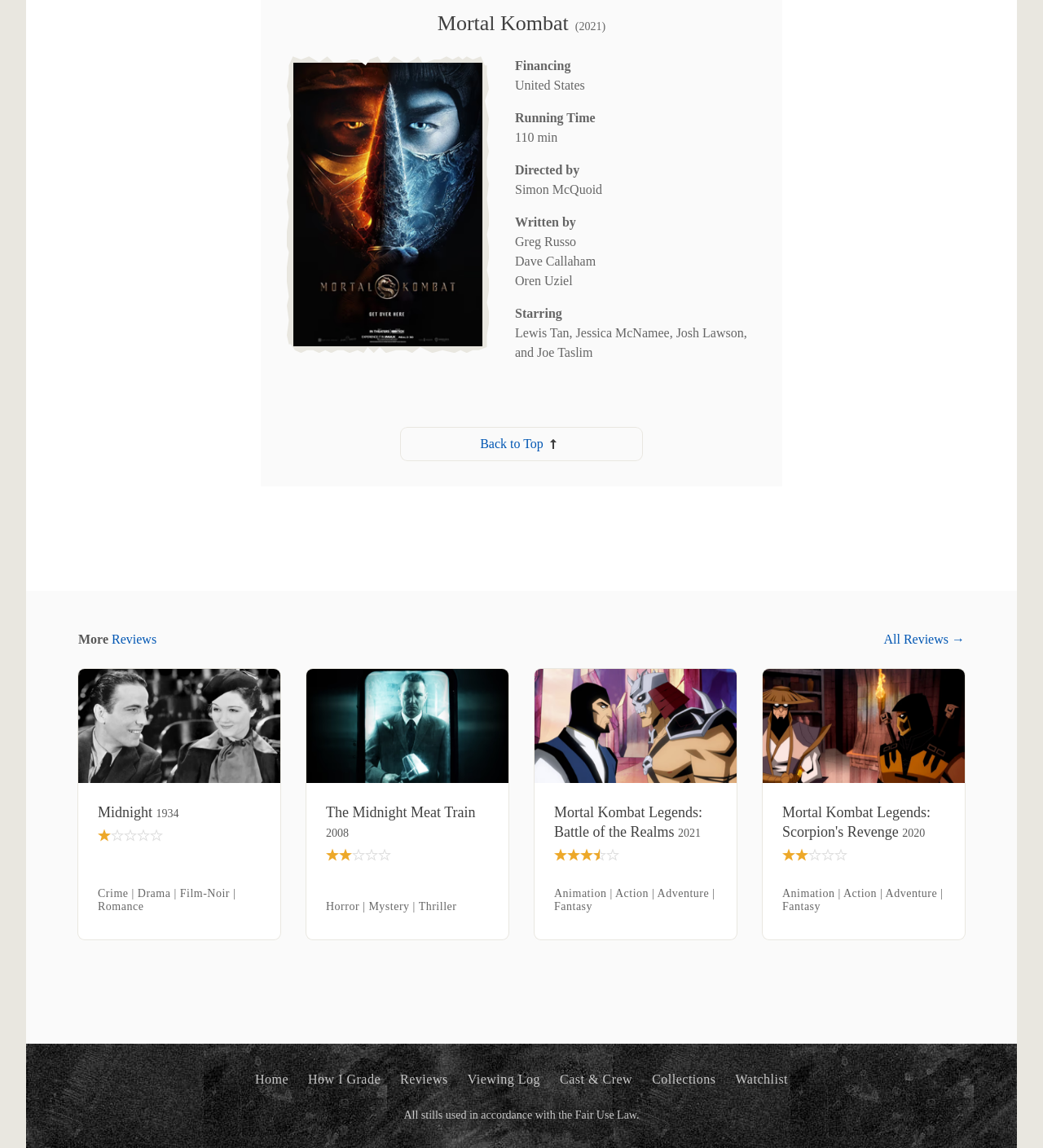Who is the director of the movie?
Using the image, provide a detailed and thorough answer to the question.

The director of the movie can be found in the description list section of the webpage, where it is written as 'Directed by: Simon McQuoid'.